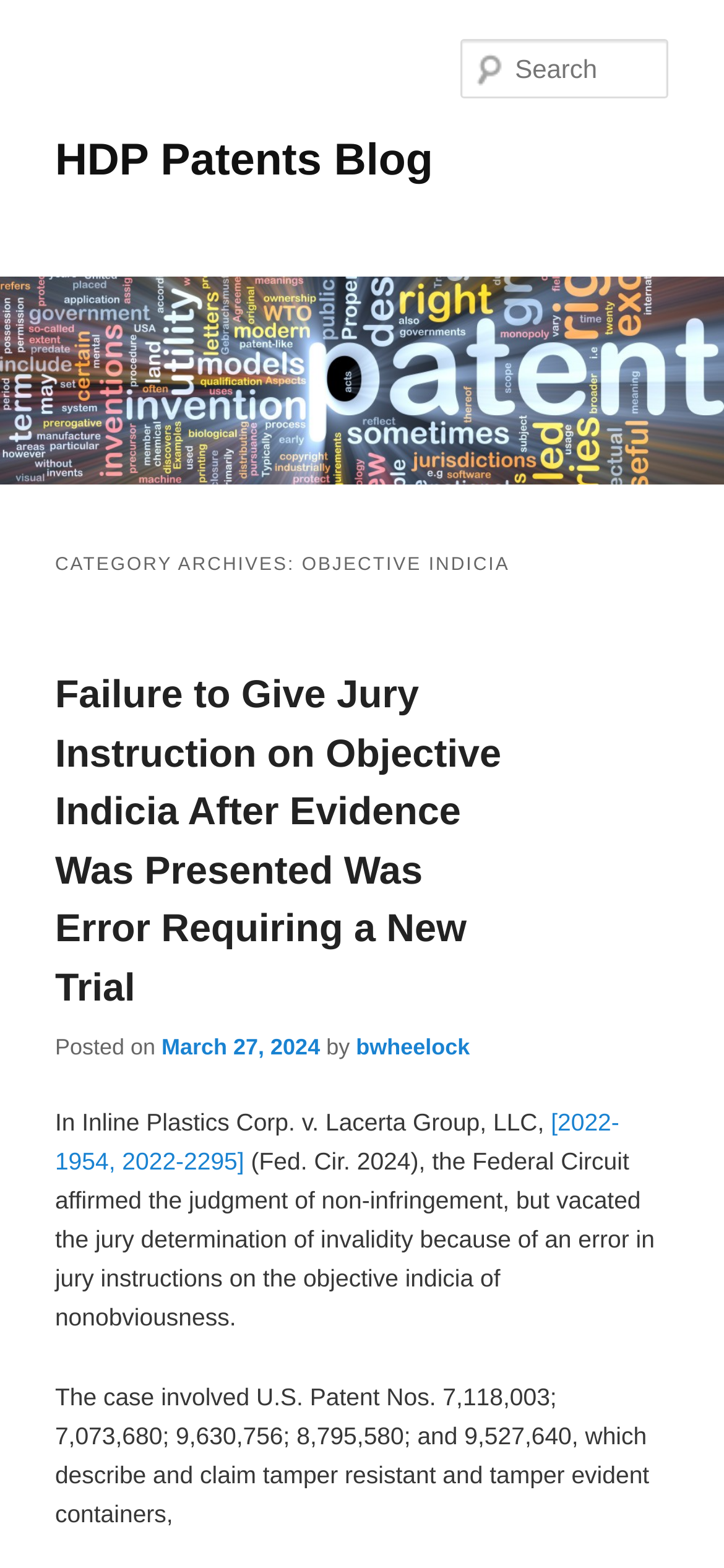How many patent numbers are mentioned in the latest article?
From the image, respond using a single word or phrase.

5